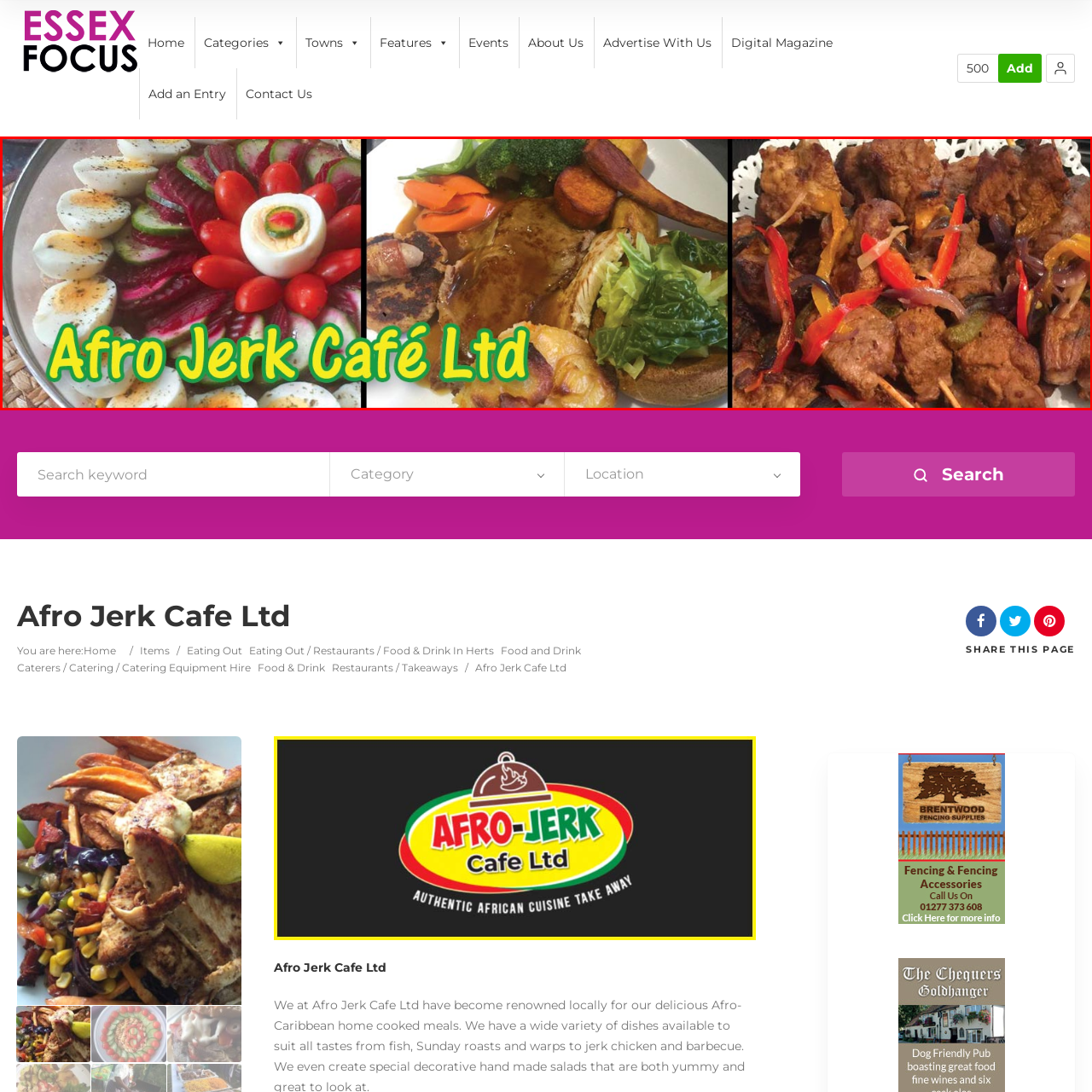Pay close attention to the image within the red perimeter and provide a detailed answer to the question that follows, using the image as your primary source: 
What is the shape of the plate?

The central part of the image displays a hearty meal served on a plate, and the caption describes it as a 'round plate', indicating that the shape of the plate is round.